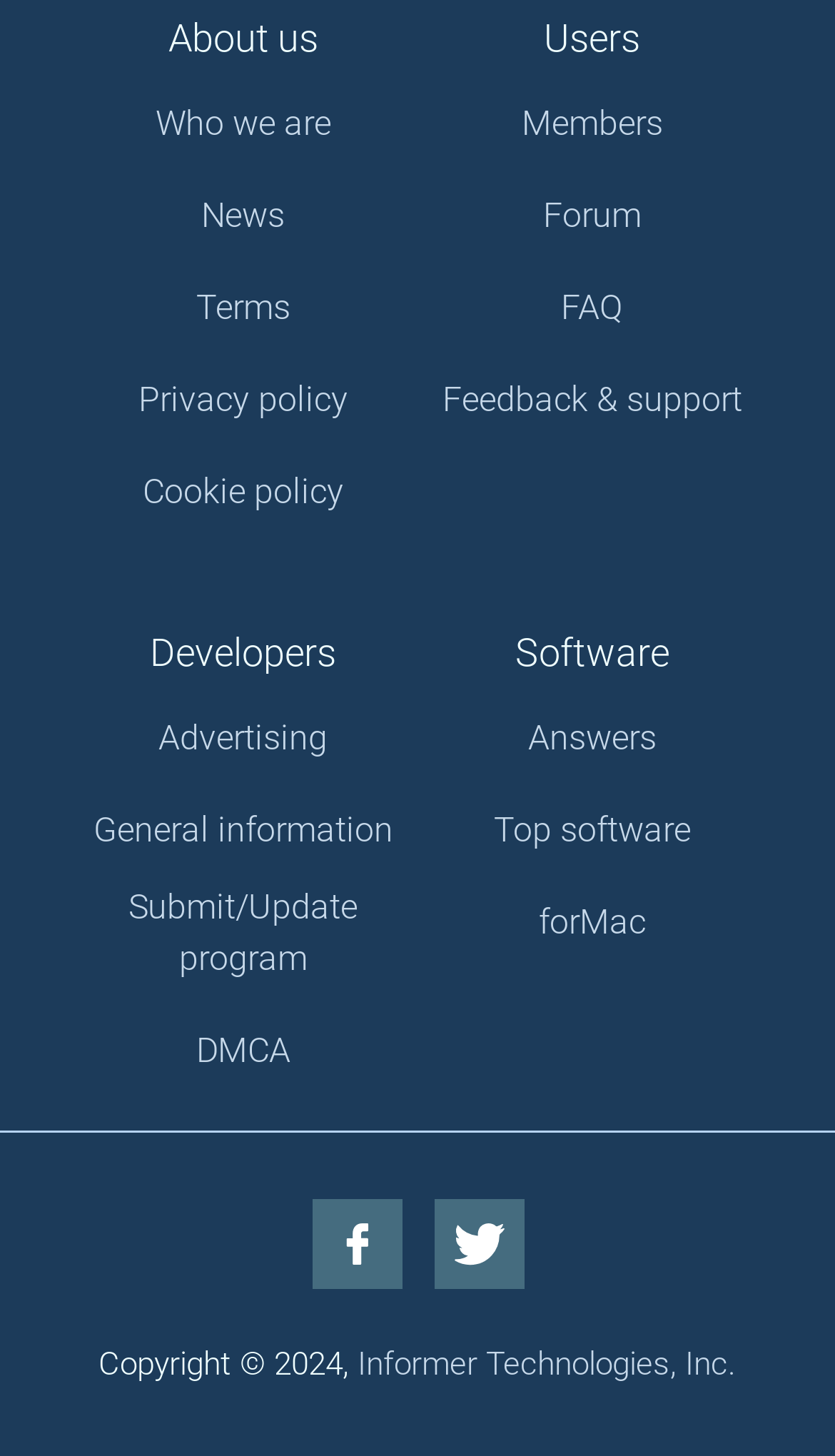Given the element description: "Who we are", predict the bounding box coordinates of this UI element. The coordinates must be four float numbers between 0 and 1, given as [left, top, right, bottom].

[0.186, 0.068, 0.396, 0.103]